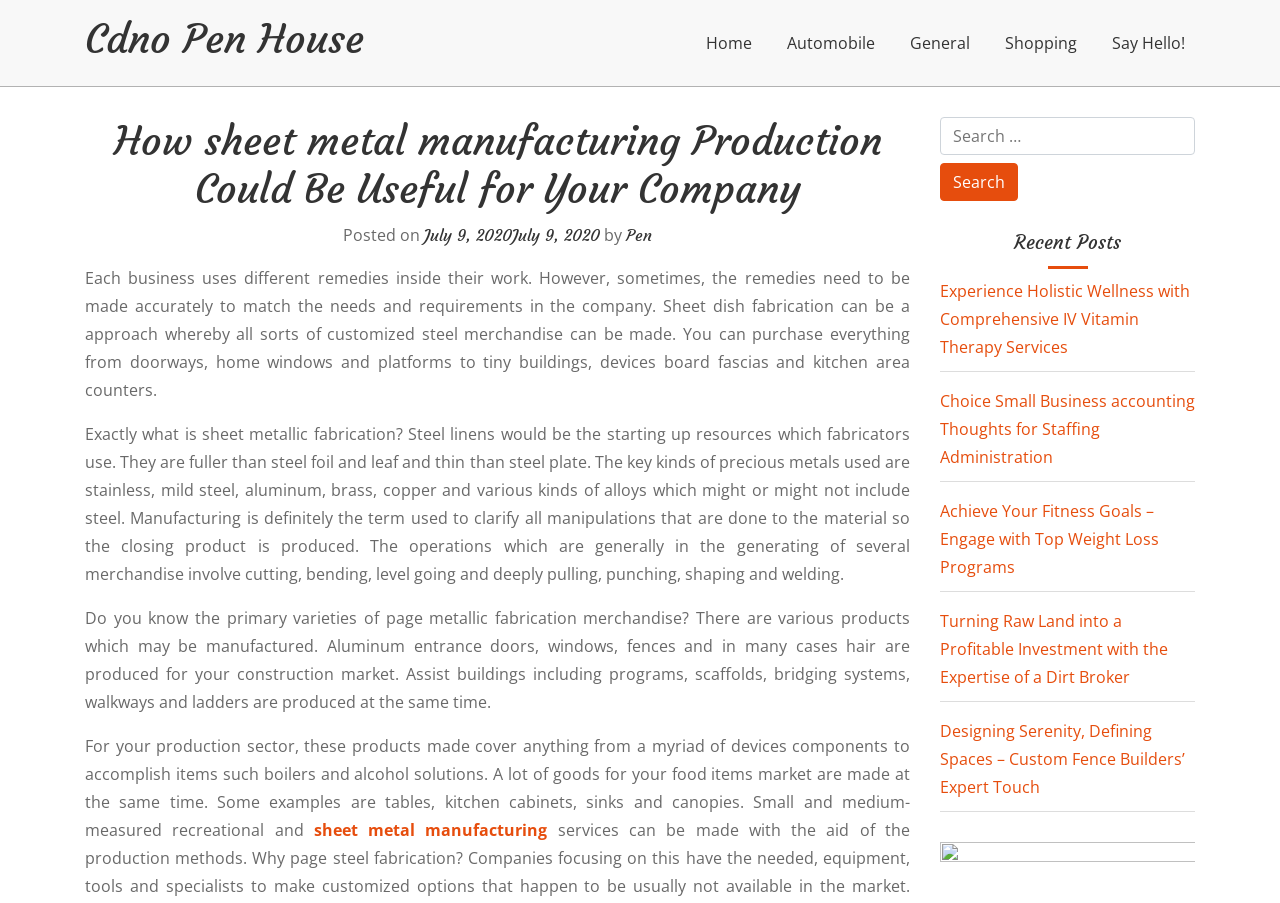Highlight the bounding box coordinates of the region I should click on to meet the following instruction: "Read the 'Recent Posts' section".

[0.734, 0.256, 0.934, 0.298]